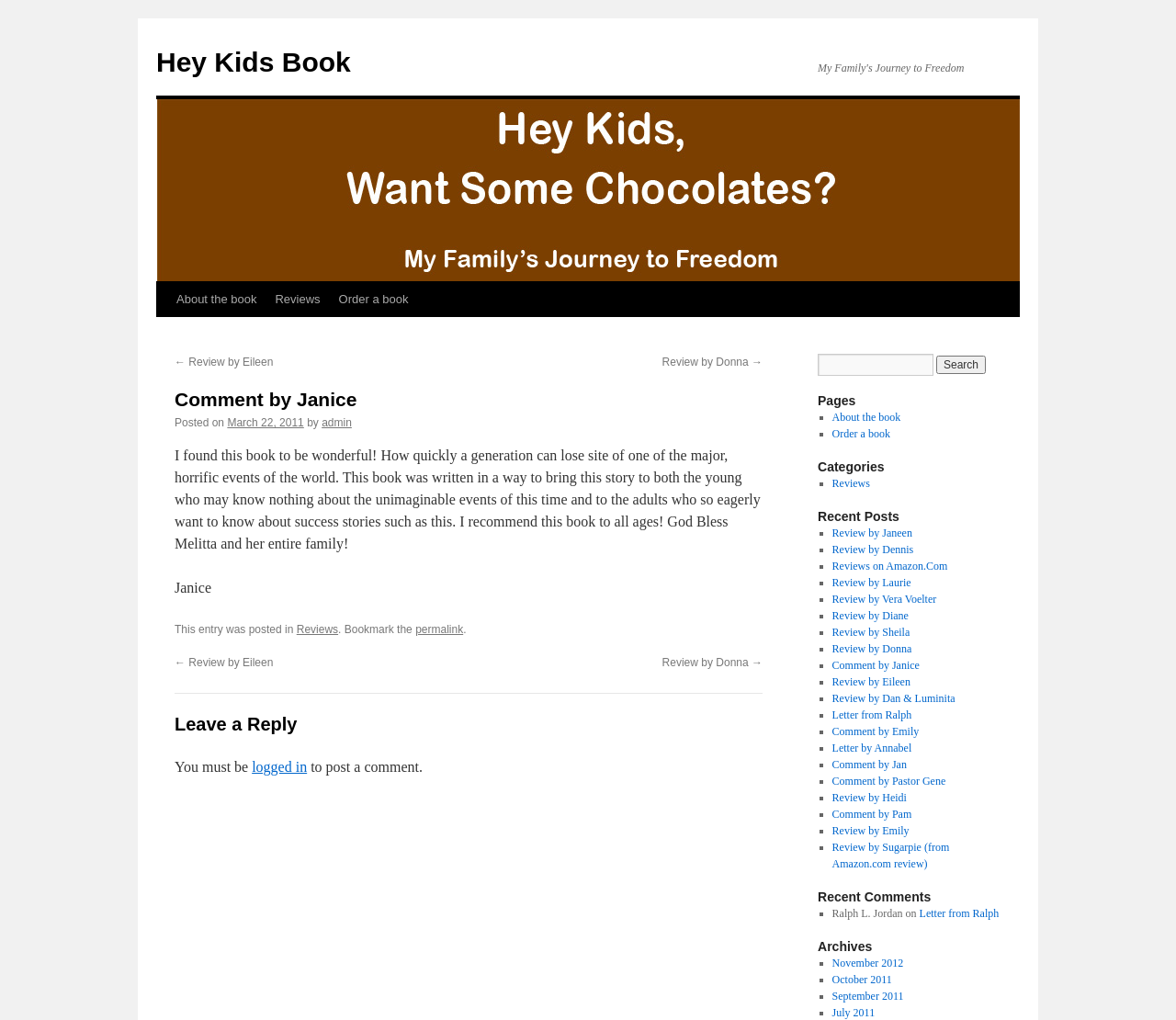What is the purpose of the textbox?
Using the information presented in the image, please offer a detailed response to the question.

The purpose of the textbox is for searching, which is indicated by the button element with the text 'Search' next to the textbox.